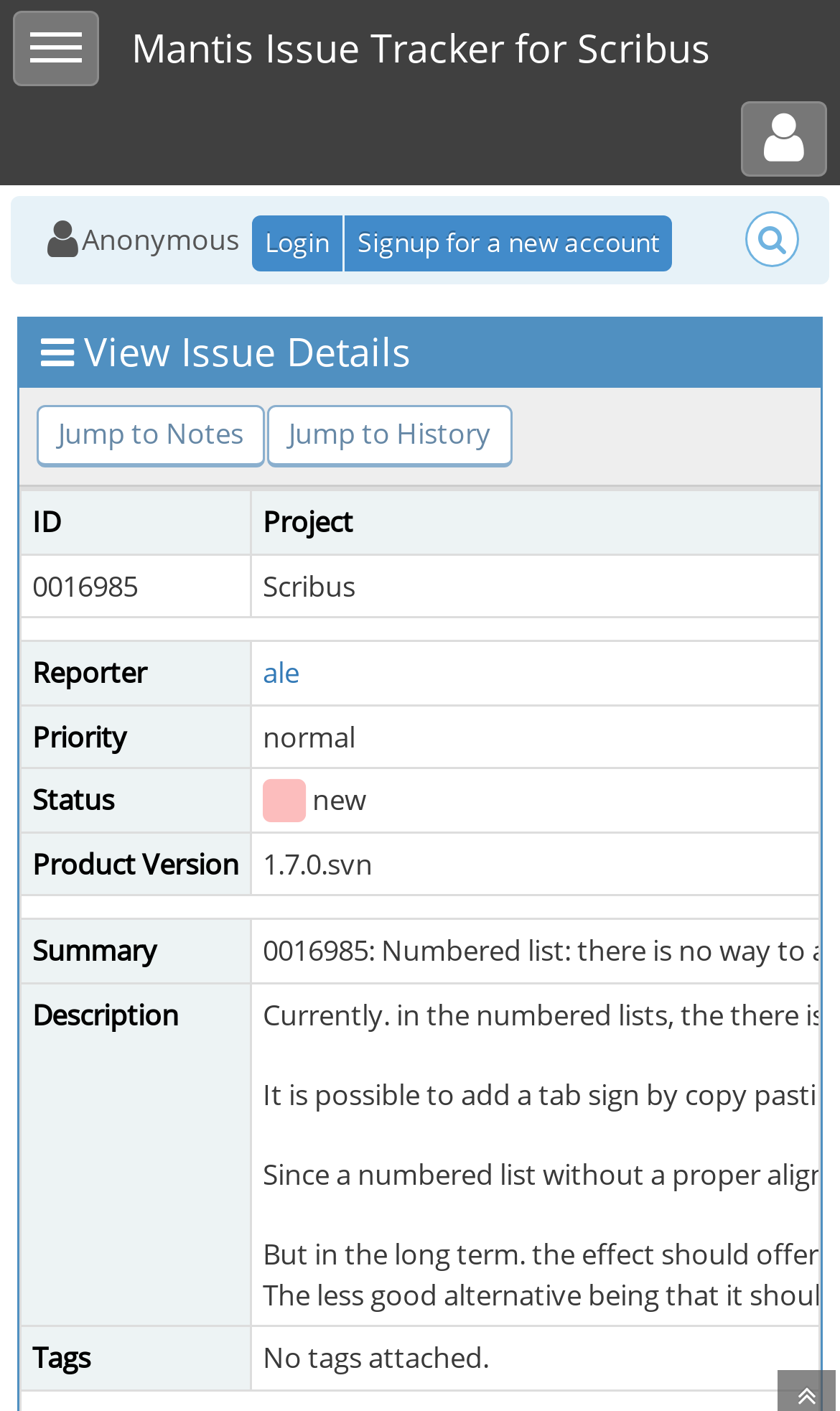What is the current status of this issue?
Please provide a full and detailed response to the question.

I couldn't find the current status of this issue on the webpage, as it is not explicitly mentioned. The webpage only displays the issue details, but not the current status.